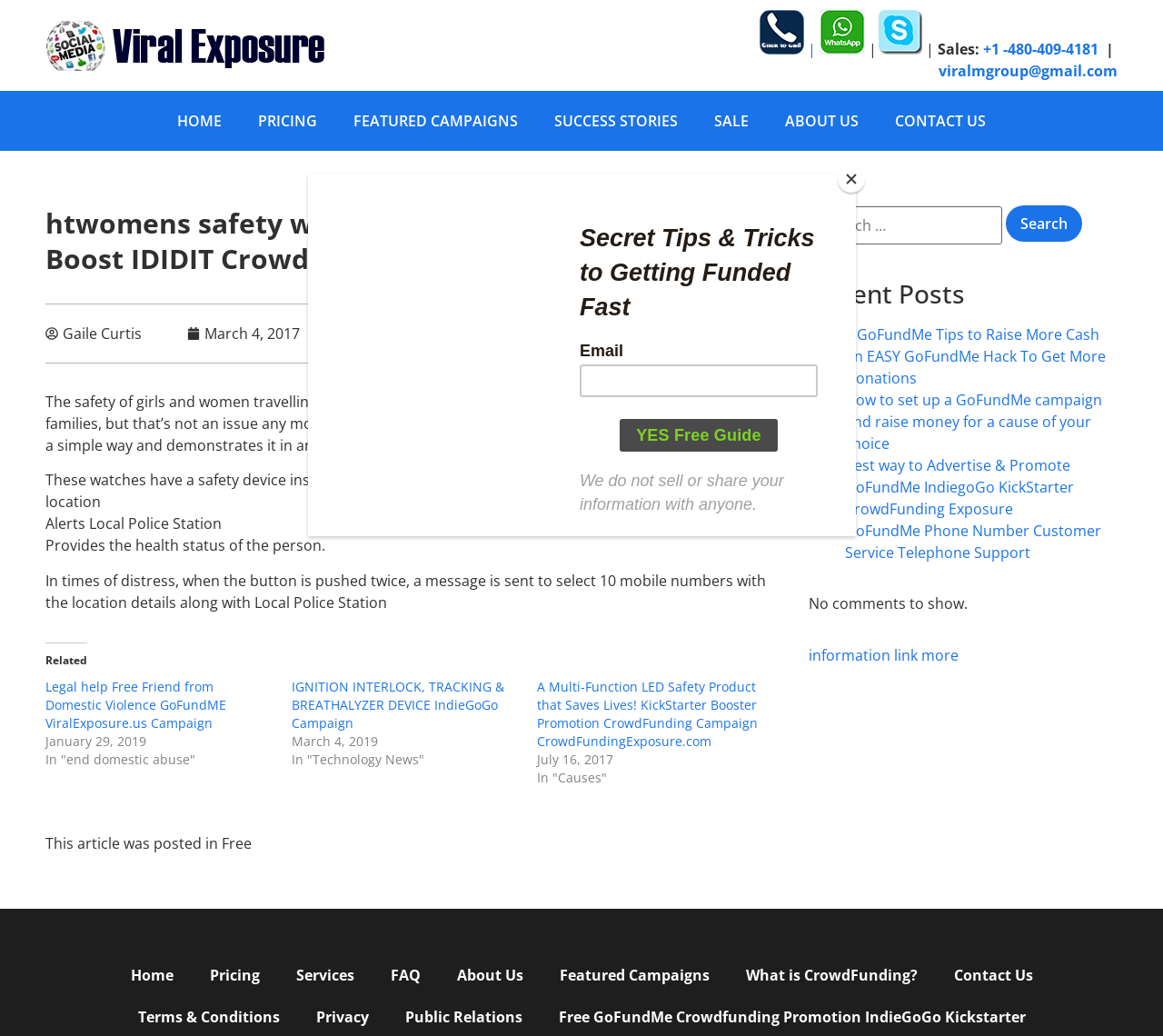Find the bounding box coordinates of the area to click in order to follow the instruction: "Click on the 'Gaile Curtis' link".

[0.039, 0.311, 0.122, 0.332]